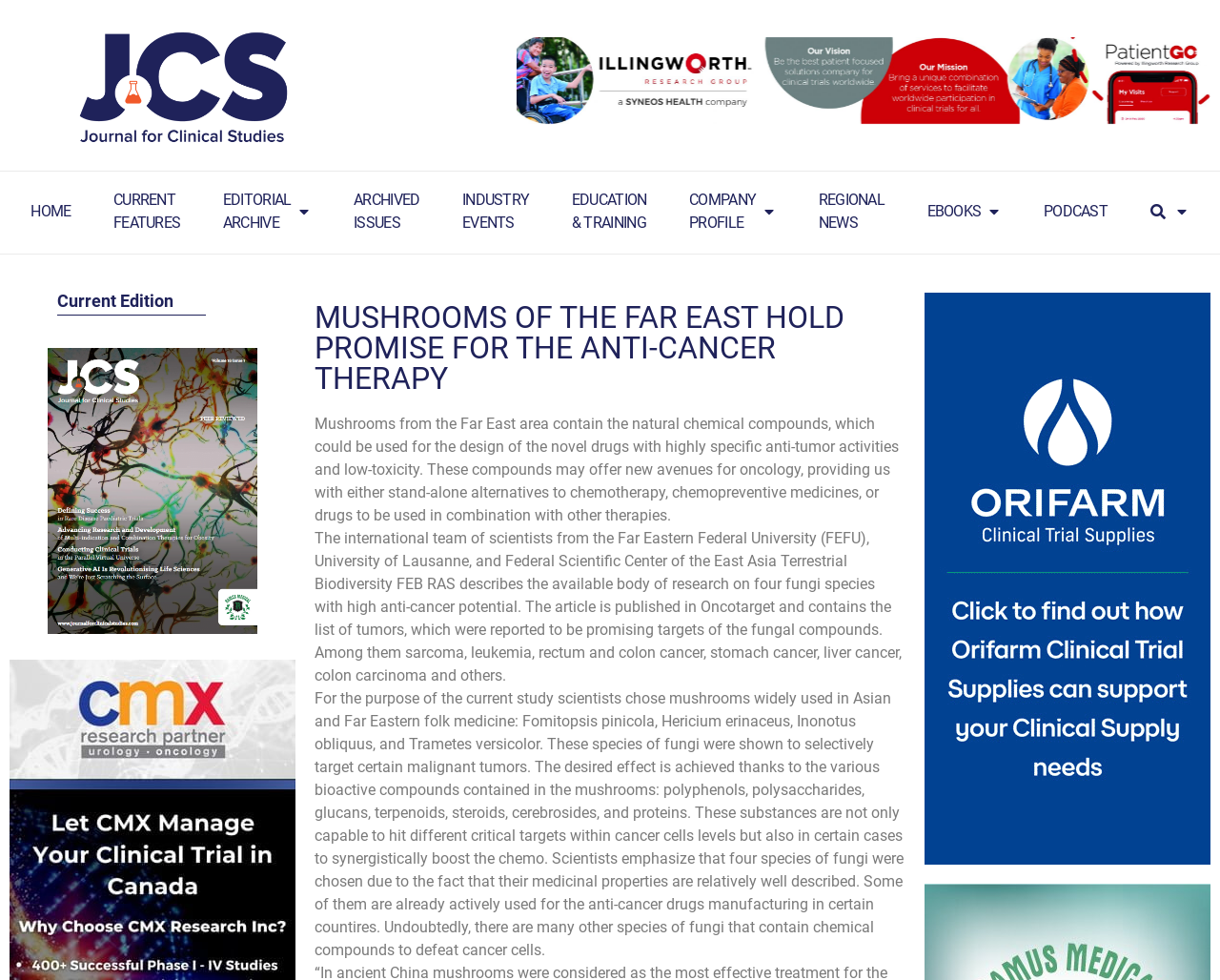Locate the bounding box coordinates of the region to be clicked to comply with the following instruction: "Click the link to read more about the current study". The coordinates must be four float numbers between 0 and 1, in the form [left, top, right, bottom].

[0.758, 0.299, 0.992, 0.882]